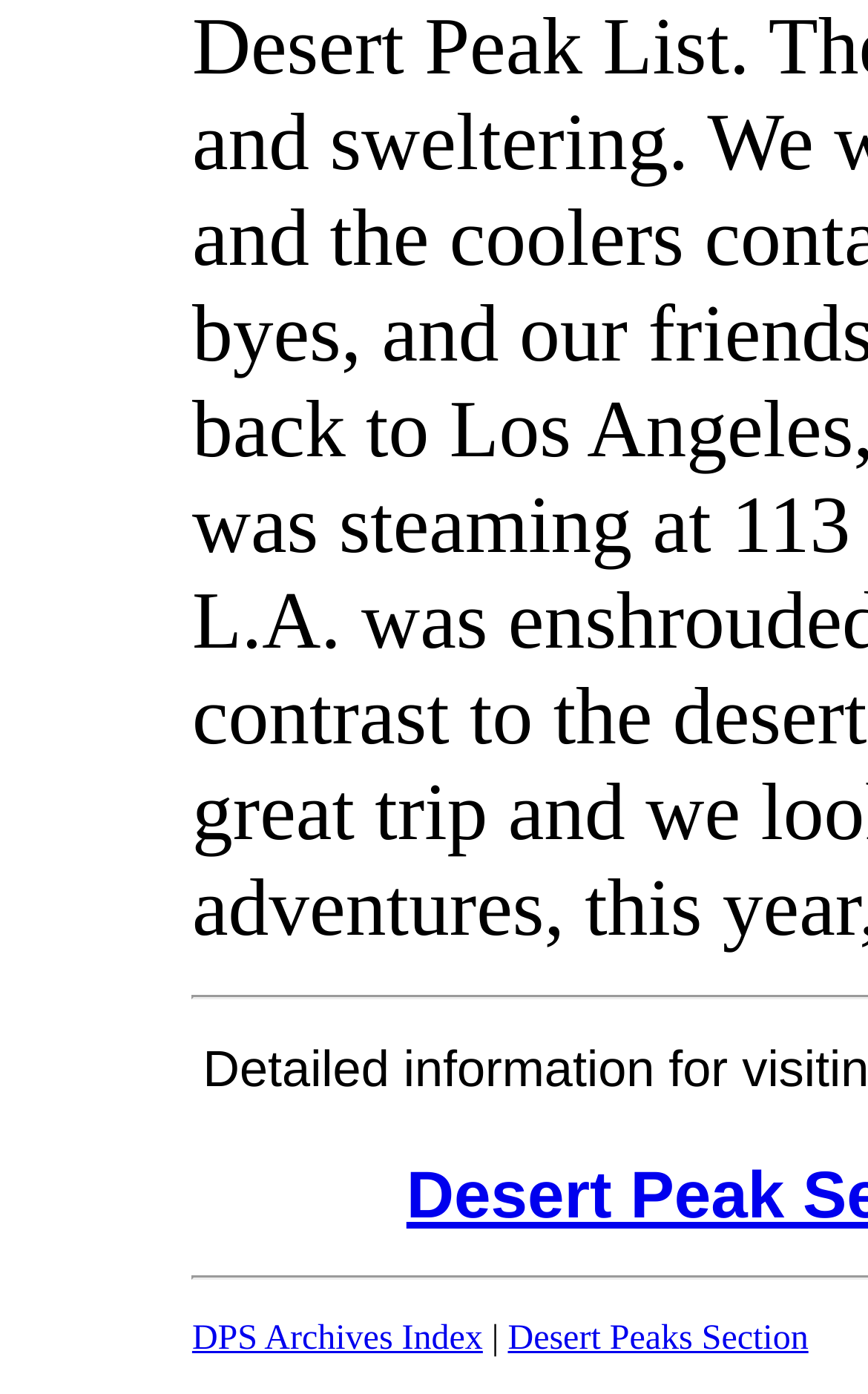Identify the bounding box coordinates for the UI element described as follows: "Desert Peaks Section". Ensure the coordinates are four float numbers between 0 and 1, formatted as [left, top, right, bottom].

[0.585, 0.947, 0.931, 0.975]